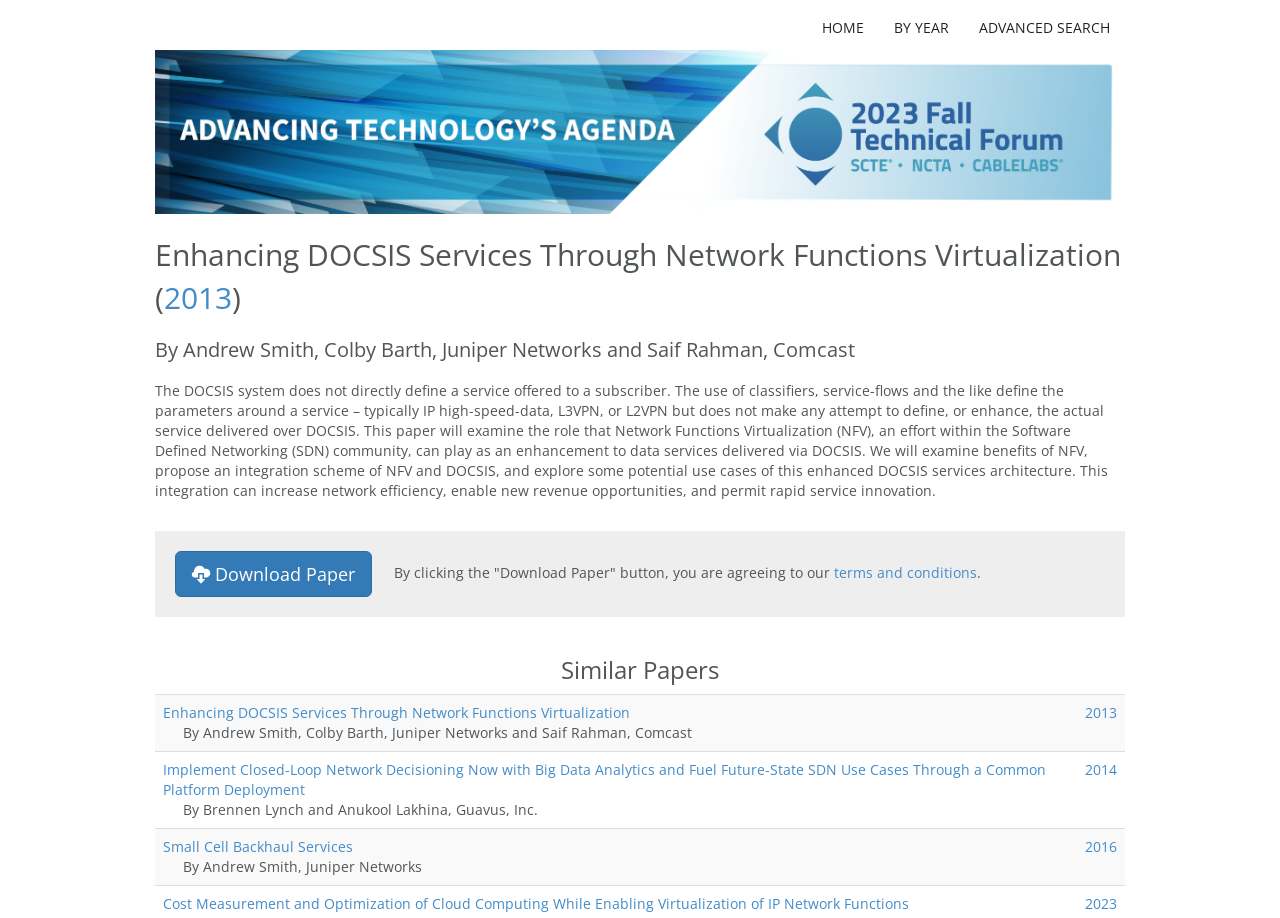Please identify the bounding box coordinates of the element I should click to complete this instruction: 'download the paper'. The coordinates should be given as four float numbers between 0 and 1, like this: [left, top, right, bottom].

[0.137, 0.601, 0.291, 0.651]